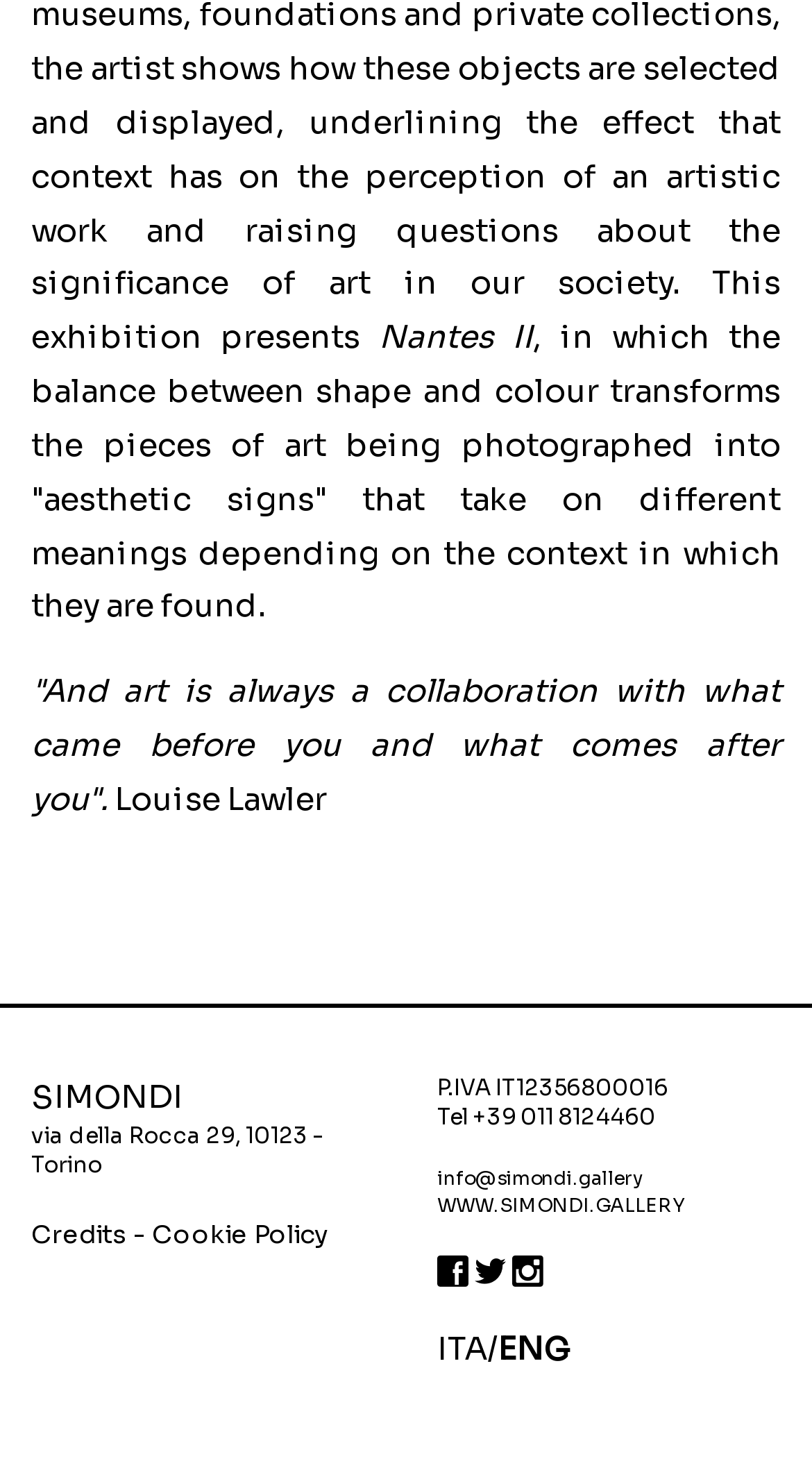Please find the bounding box coordinates (top-left x, top-left y, bottom-right x, bottom-right y) in the screenshot for the UI element described as follows: ITA

[0.538, 0.905, 0.6, 0.932]